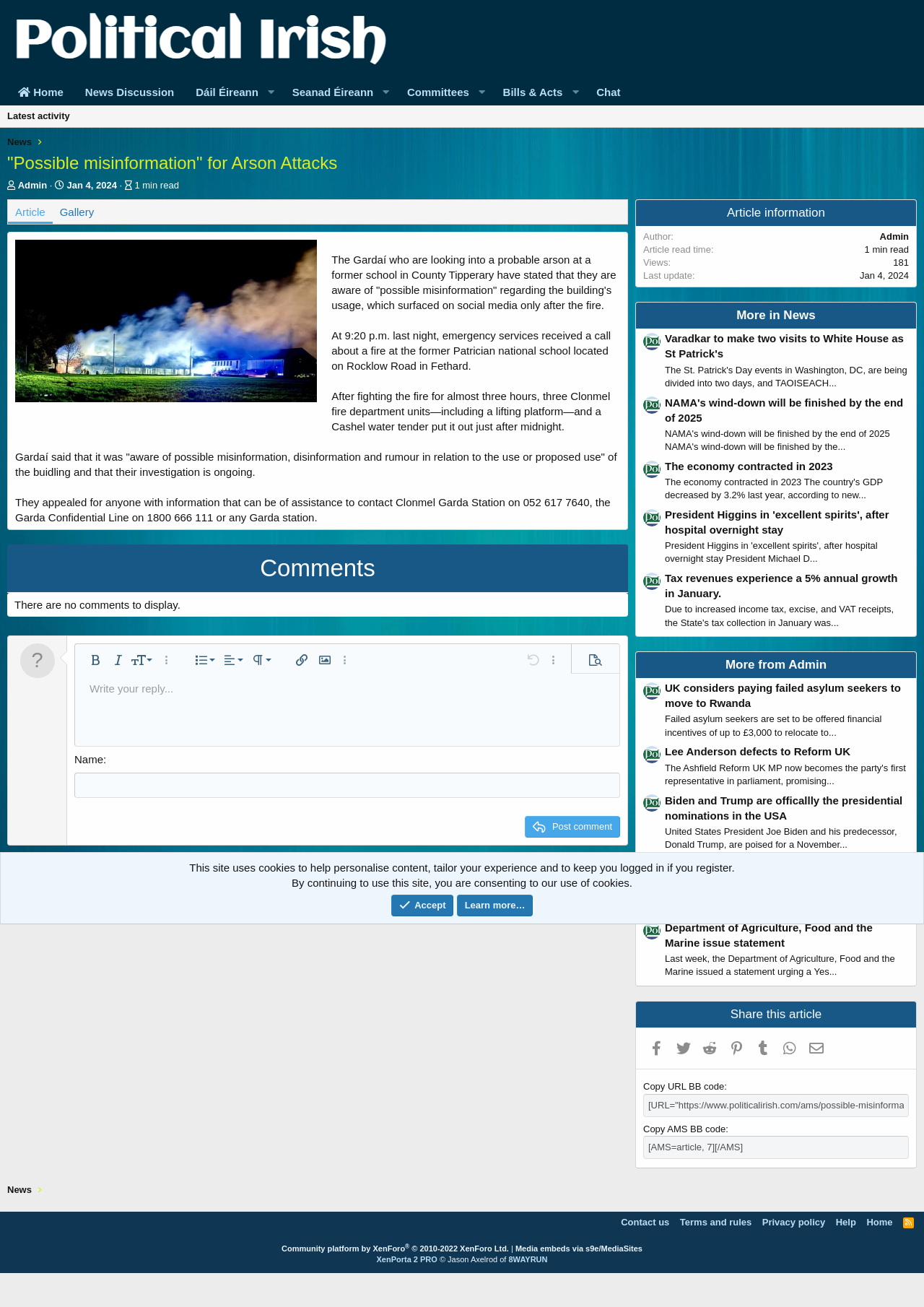Kindly determine the bounding box coordinates for the area that needs to be clicked to execute this instruction: "Write your reply in the text box".

[0.08, 0.591, 0.671, 0.61]